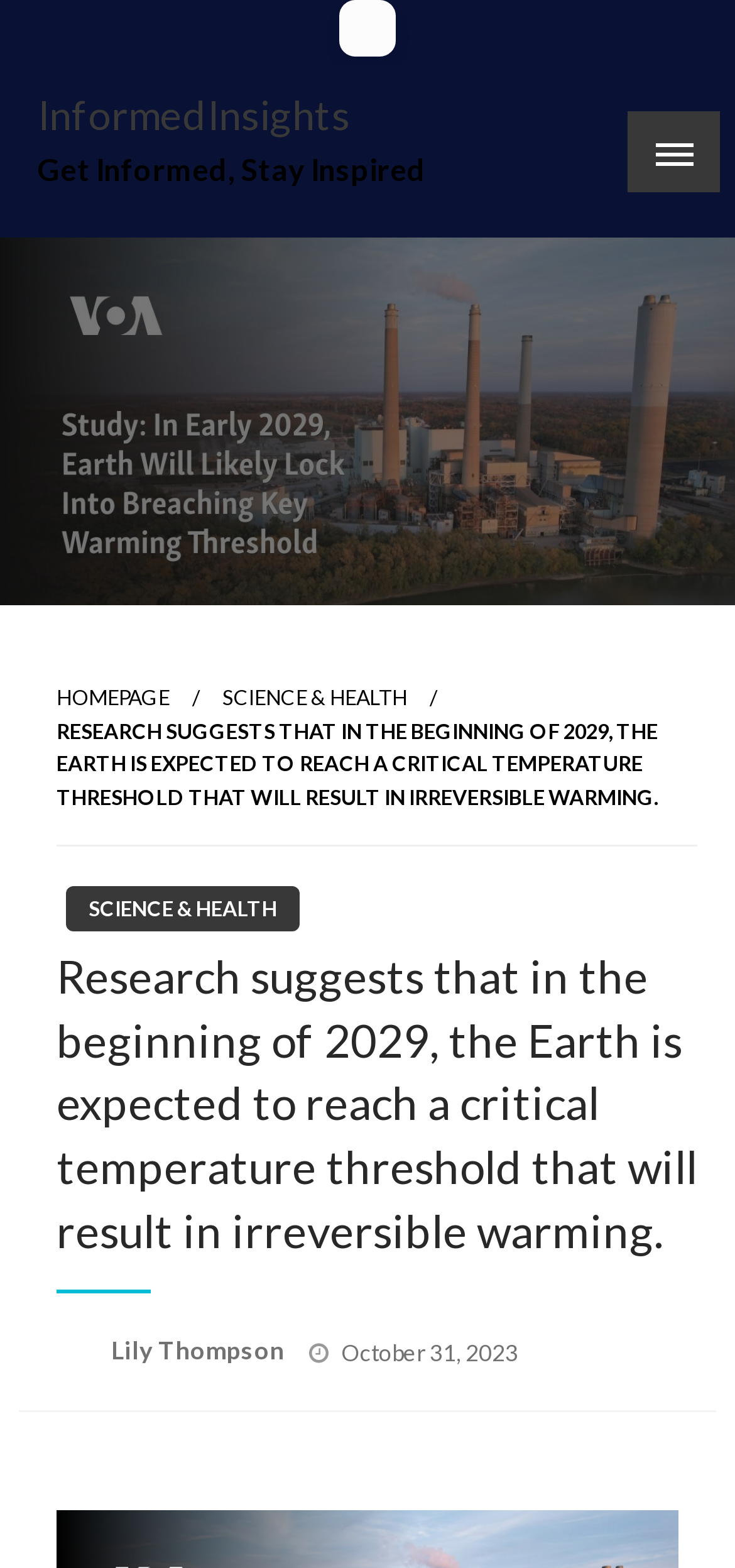Respond to the following question using a concise word or phrase: 
Who is the author of the article?

Lily Thompson